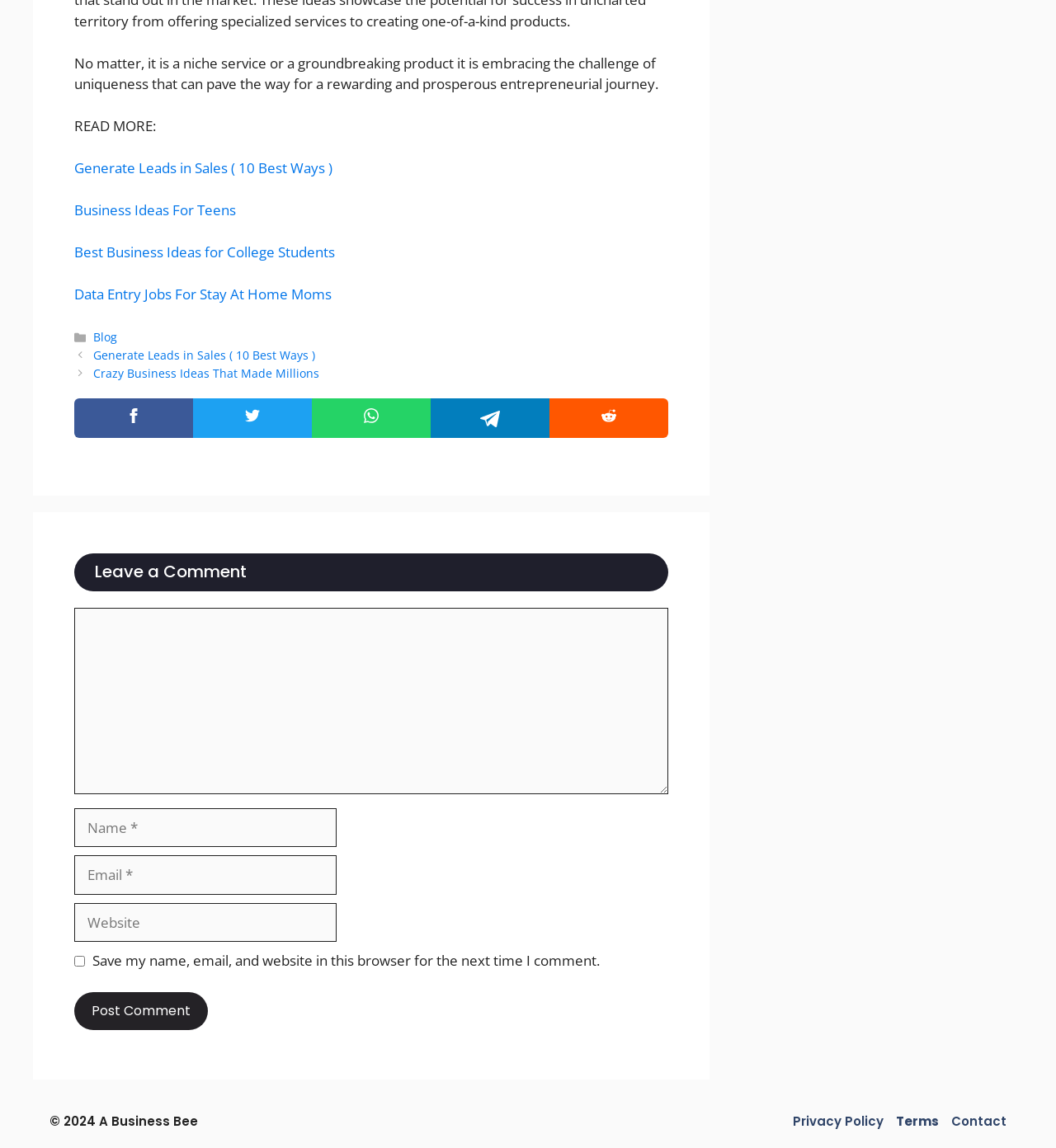Provide the bounding box coordinates of the HTML element this sentence describes: "parent_node: Comment name="author" placeholder="Name *"". The bounding box coordinates consist of four float numbers between 0 and 1, i.e., [left, top, right, bottom].

[0.07, 0.704, 0.319, 0.738]